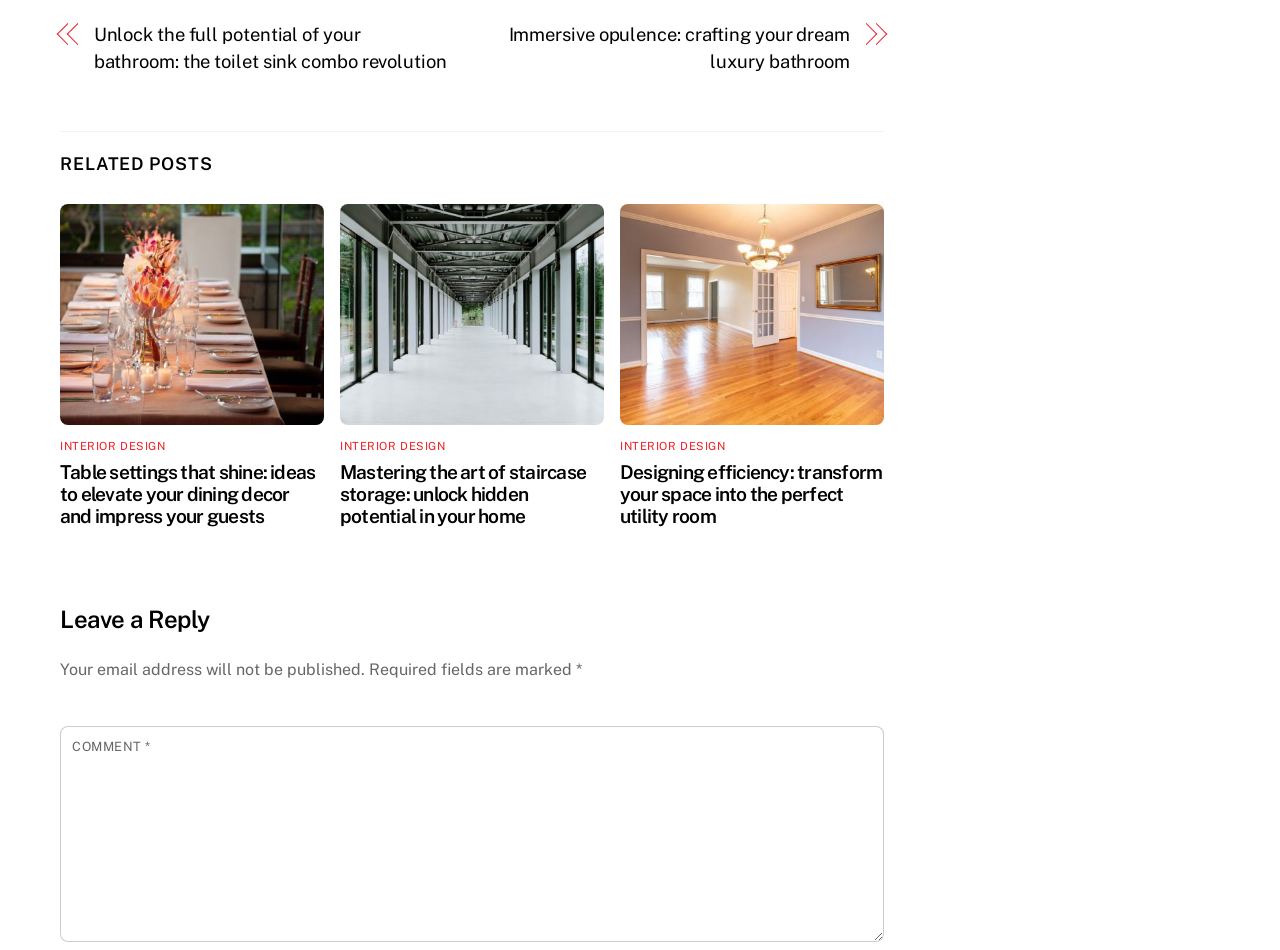Determine the bounding box coordinates (top-left x, top-left y, bottom-right x, bottom-right y) of the UI element described in the following text: parent_node: COMMENT * name="comment"

[0.047, 0.764, 0.69, 0.991]